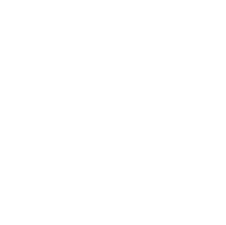What is the design style of the icon?
Refer to the image and give a detailed answer to the question.

The design of the icon is simple yet effective, which is typically associated with language or region-specific settings, making it easy to understand and use for users.